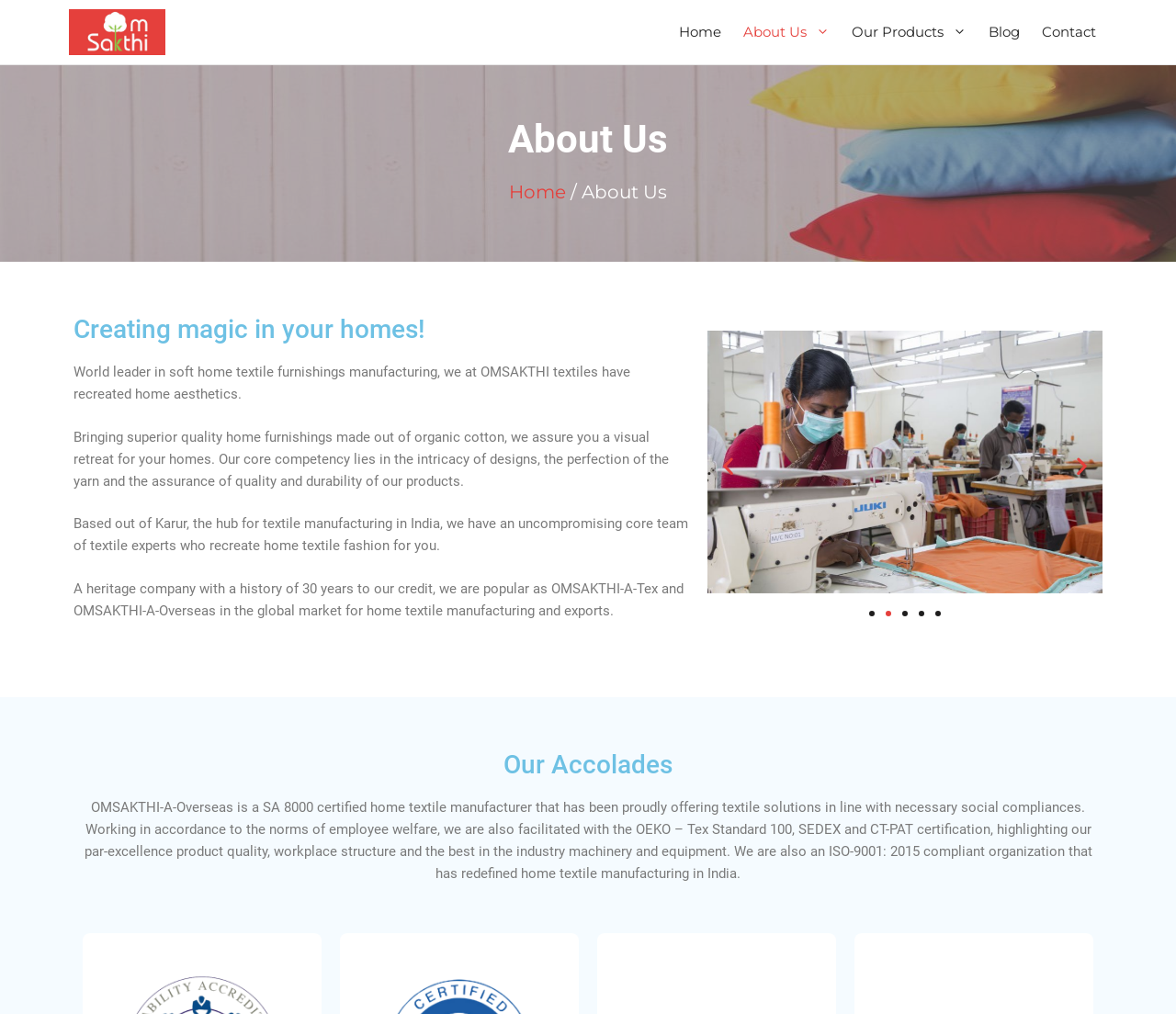Highlight the bounding box coordinates of the region I should click on to meet the following instruction: "Click the Home link".

[0.568, 0.0, 0.623, 0.063]